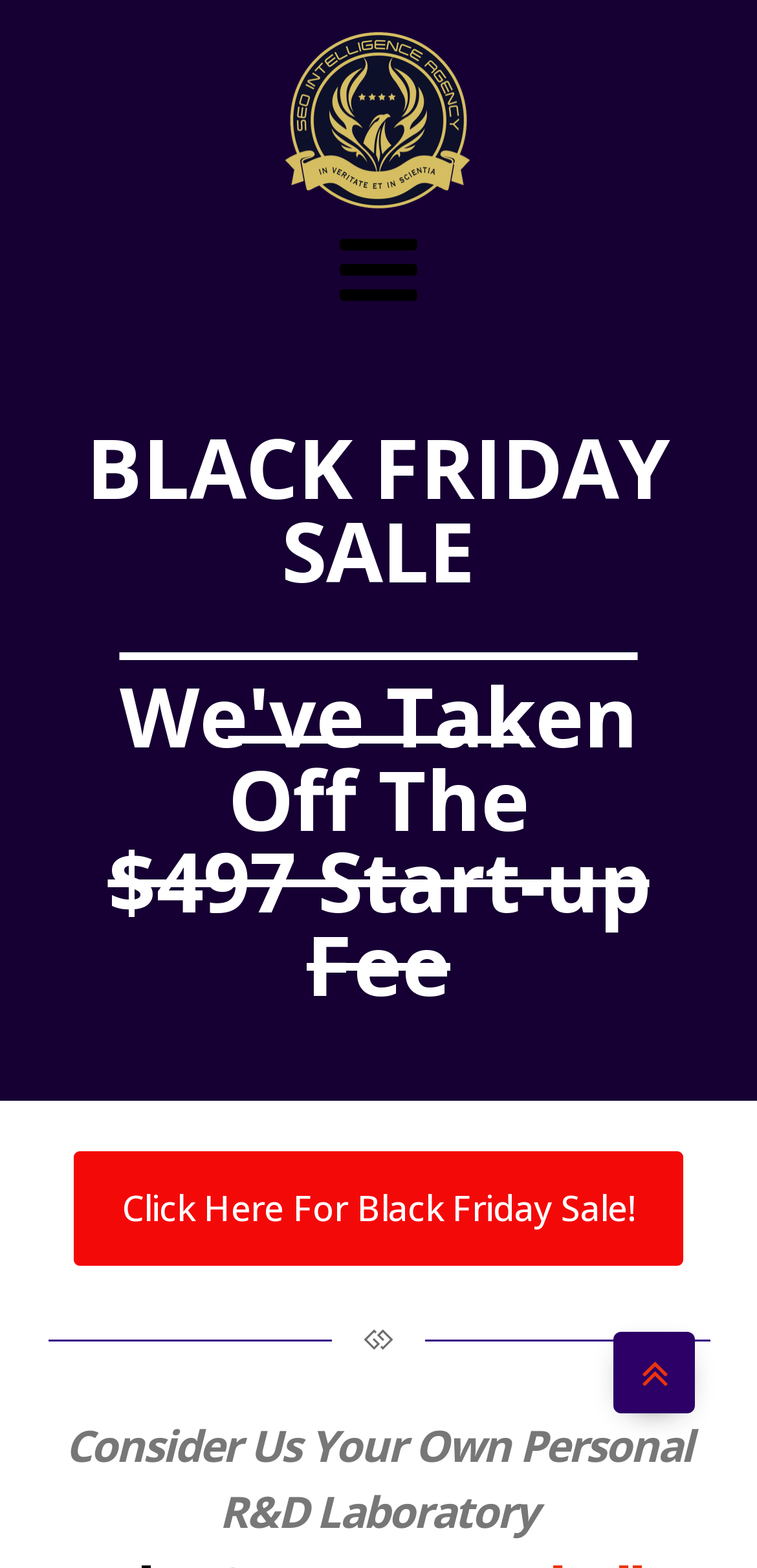Locate the primary headline on the webpage and provide its text.

BLACK FRIDAY SALE
